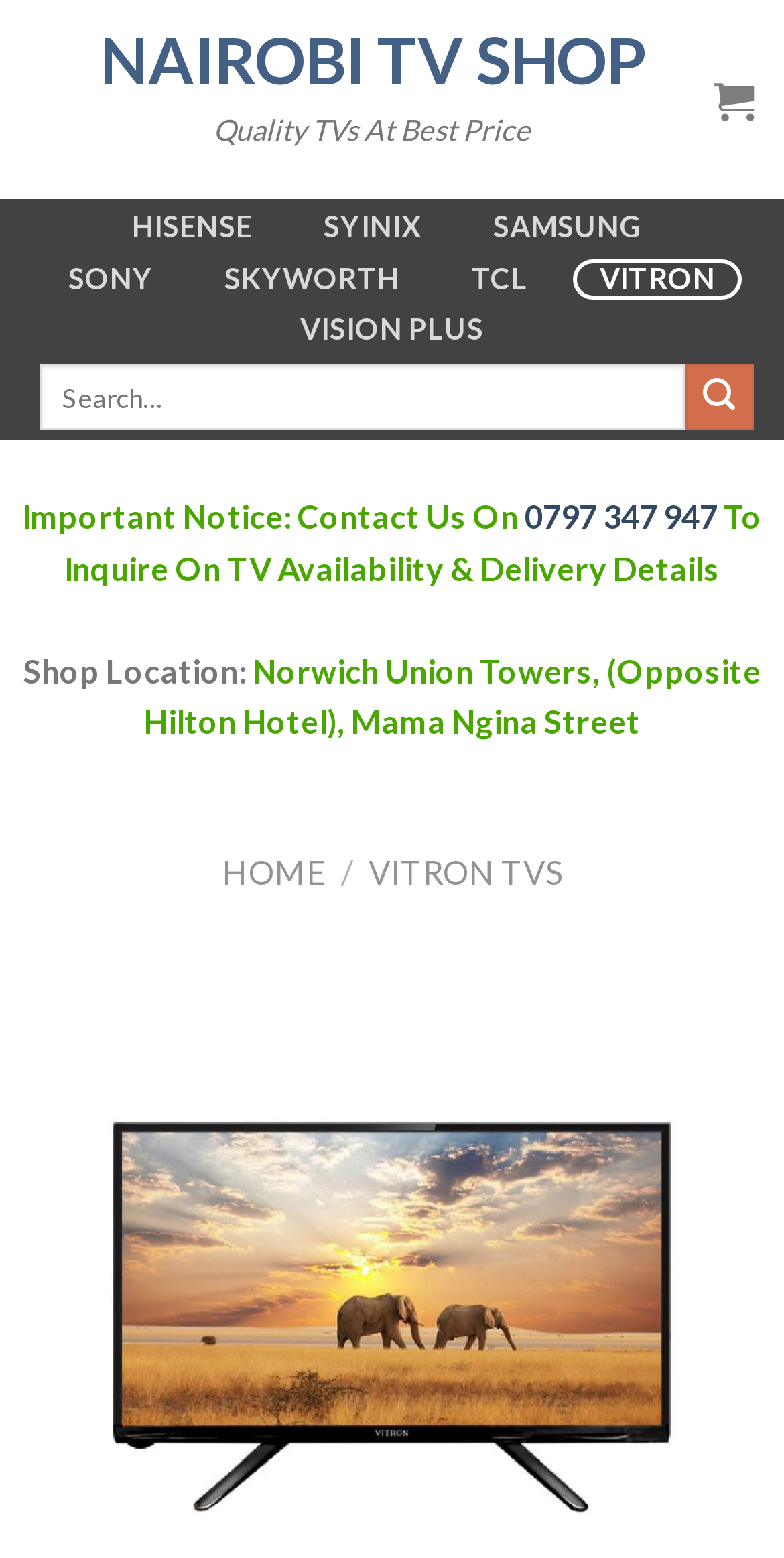What is the name of the specific TV model?
Look at the image and answer with only one word or phrase.

Vitron 32 Inch Smart TV